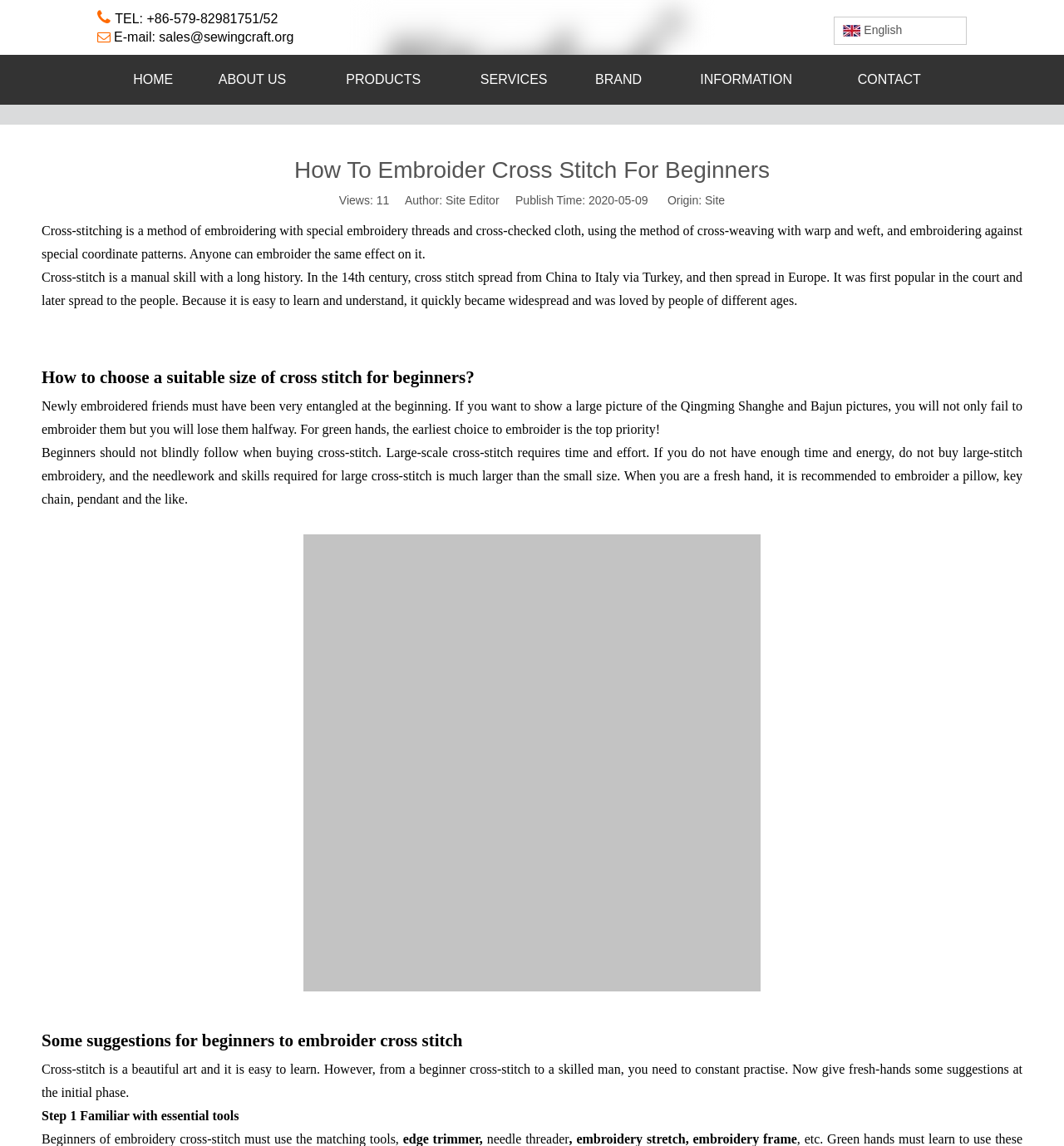Please specify the bounding box coordinates of the clickable region necessary for completing the following instruction: "Visit the Hugh Hewitt Show interview". The coordinates must consist of four float numbers between 0 and 1, i.e., [left, top, right, bottom].

None